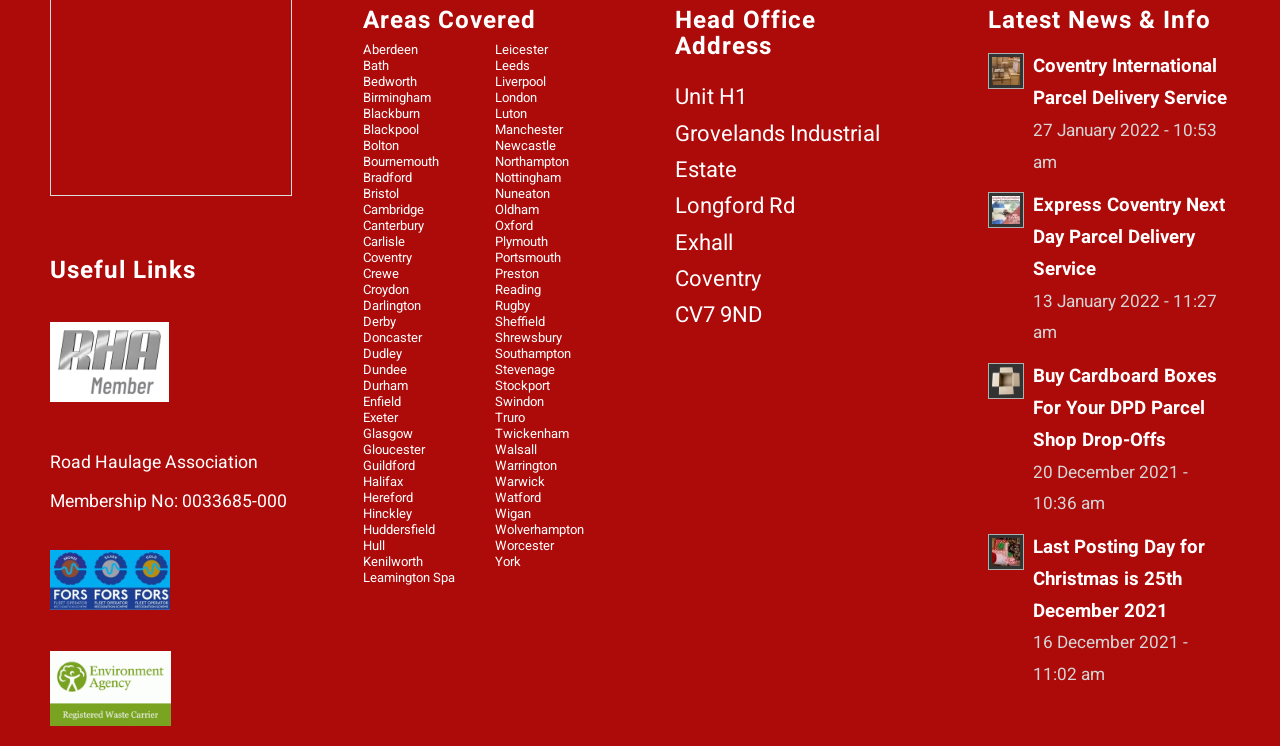Return the bounding box coordinates of the UI element that corresponds to this description: "Dundee". The coordinates must be given as four float numbers in the range of 0 and 1, [left, top, right, bottom].

[0.283, 0.485, 0.369, 0.507]